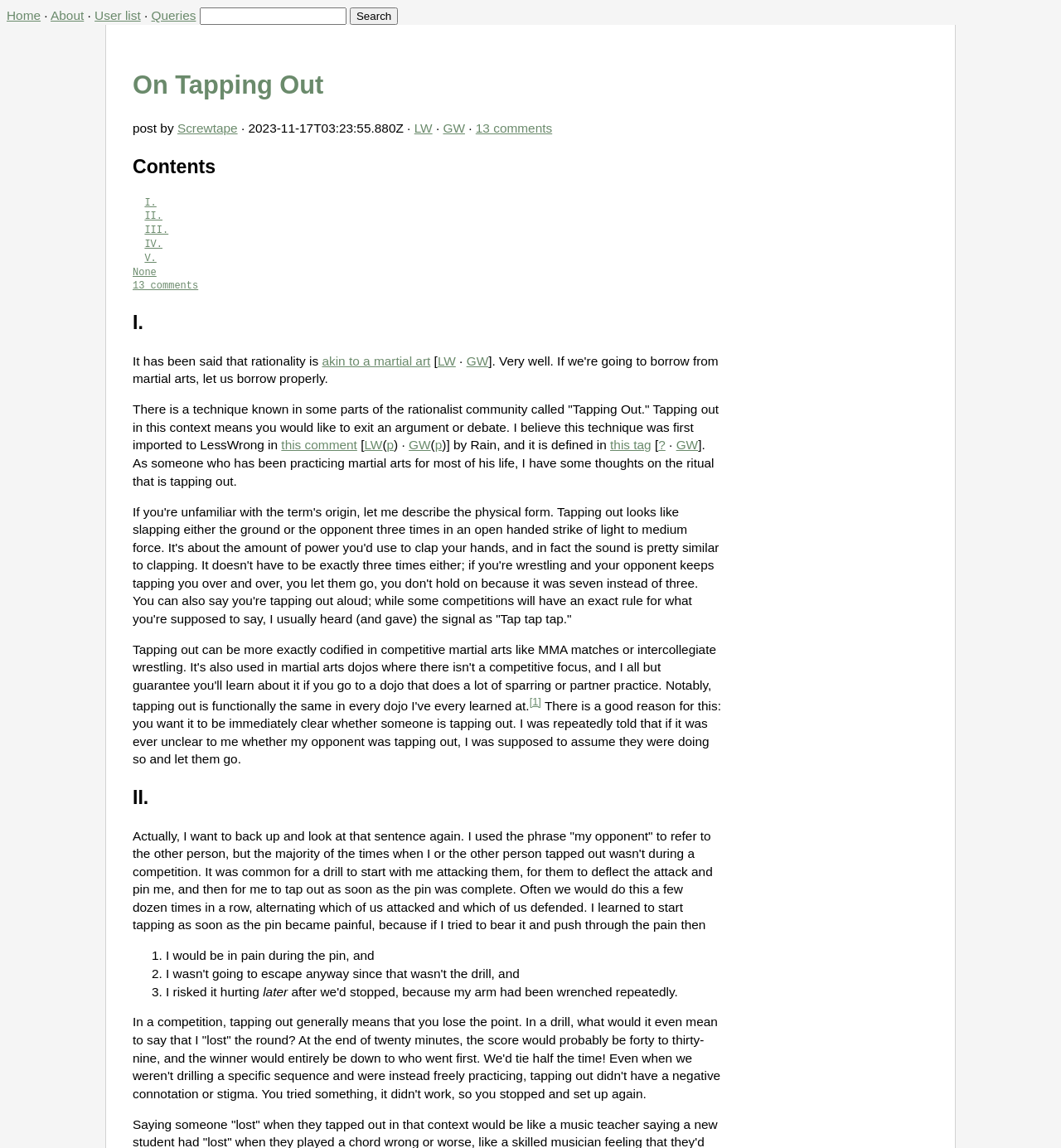Locate the bounding box coordinates of the clickable region to complete the following instruction: "Read the post by 'Screwtape'."

[0.167, 0.106, 0.224, 0.118]